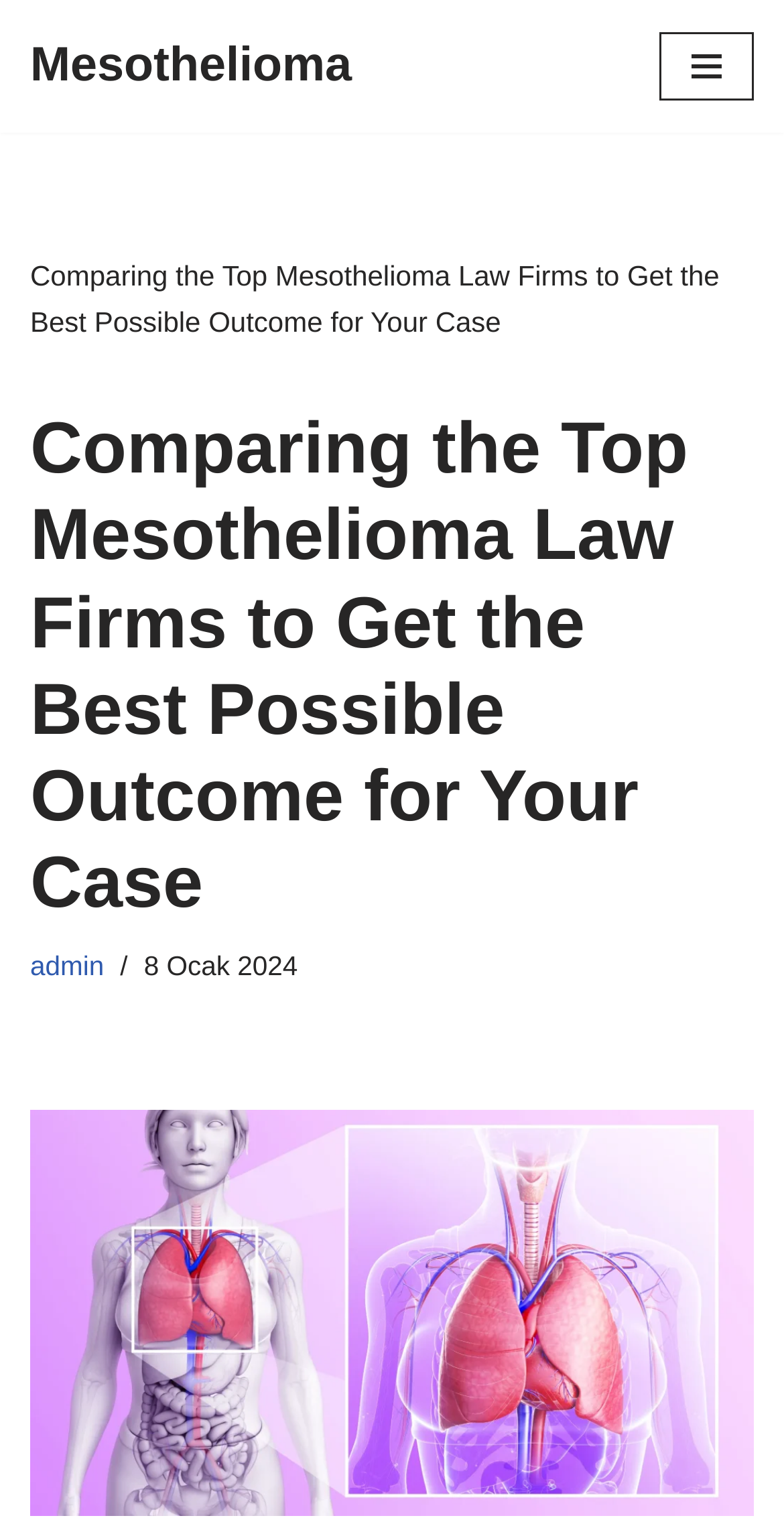Describe the entire webpage, focusing on both content and design.

The webpage appears to be a resource for individuals affected by mesothelioma, a serious condition caused by asbestos exposure. At the top left of the page, there is a link labeled "İçeriğe geç", which translates to "Skip to content". Next to it, there is another link titled "Mesothelioma". 

On the top right side of the page, a button labeled "Dolaşım menüsü" (meaning "Navigation menu" in Turkish) is present, which is currently not expanded. 

Below the navigation button, the main content of the page begins. A static text and a heading with the same title, "Comparing the Top Mesothelioma Law Firms to Get the Best Possible Outcome for Your Case", are positioned side by side, taking up most of the width of the page. 

Underneath the title, there is a link labeled "admin" on the left side, and a time element showing the date "8 Ocak 2024" (which translates to "January 8, 2024" in English) on the right side.